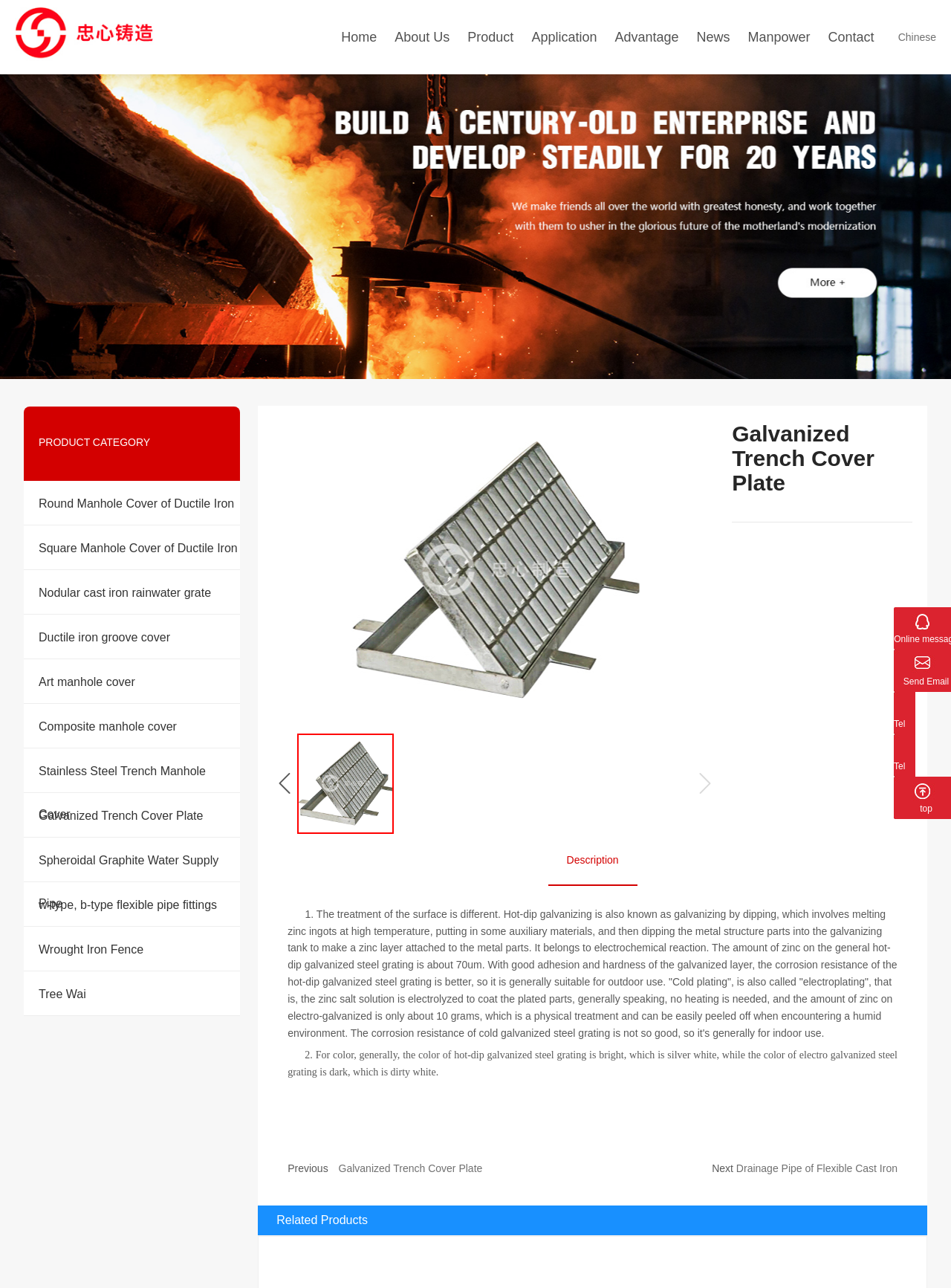What is the last product listed?
We need a detailed and meticulous answer to the question.

The last product listed is 'Tree Wai', which is located at the bottom of the product list.